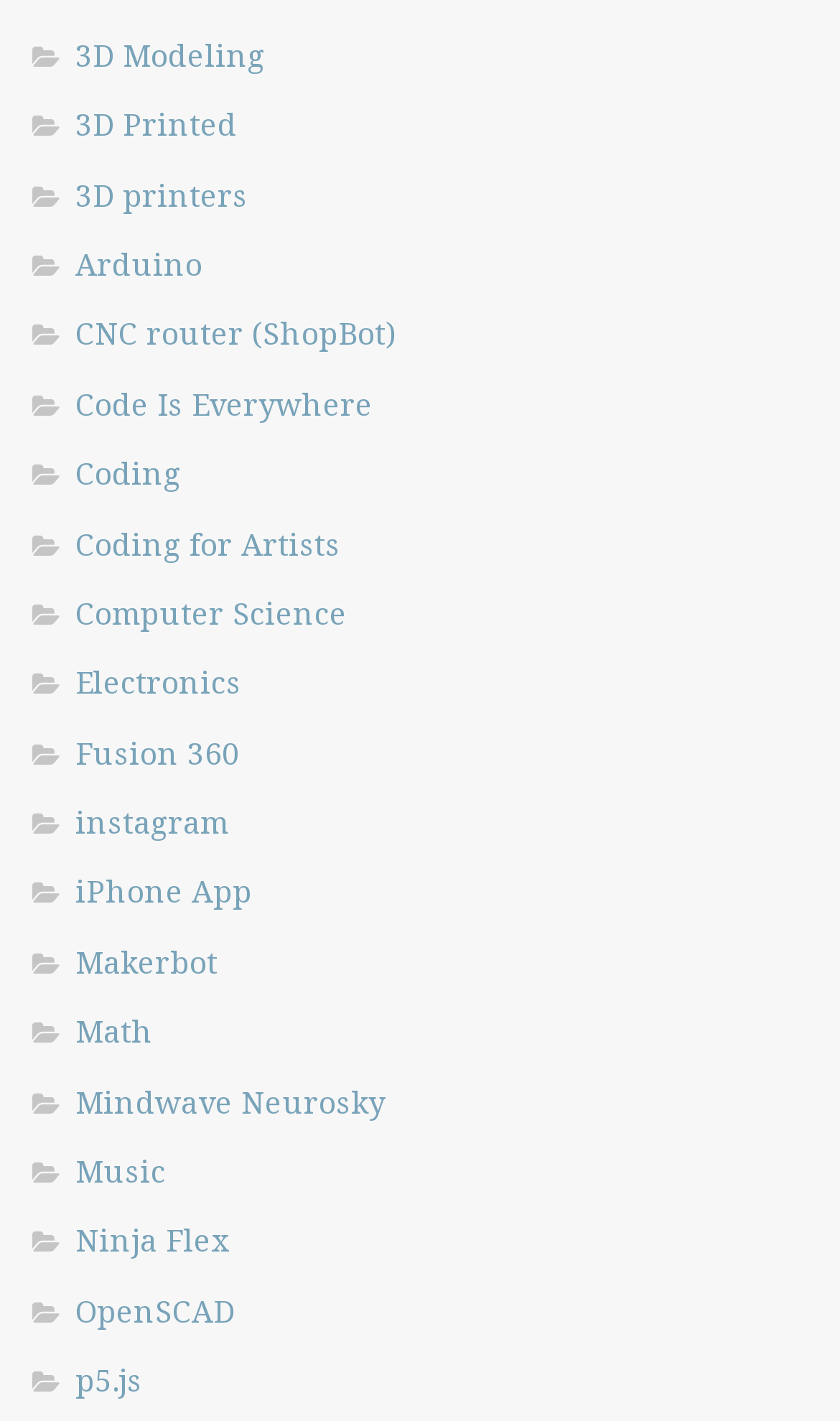Specify the bounding box coordinates (top-left x, top-left y, bottom-right x, bottom-right y) of the UI element in the screenshot that matches this description: Coding

[0.09, 0.319, 0.215, 0.347]